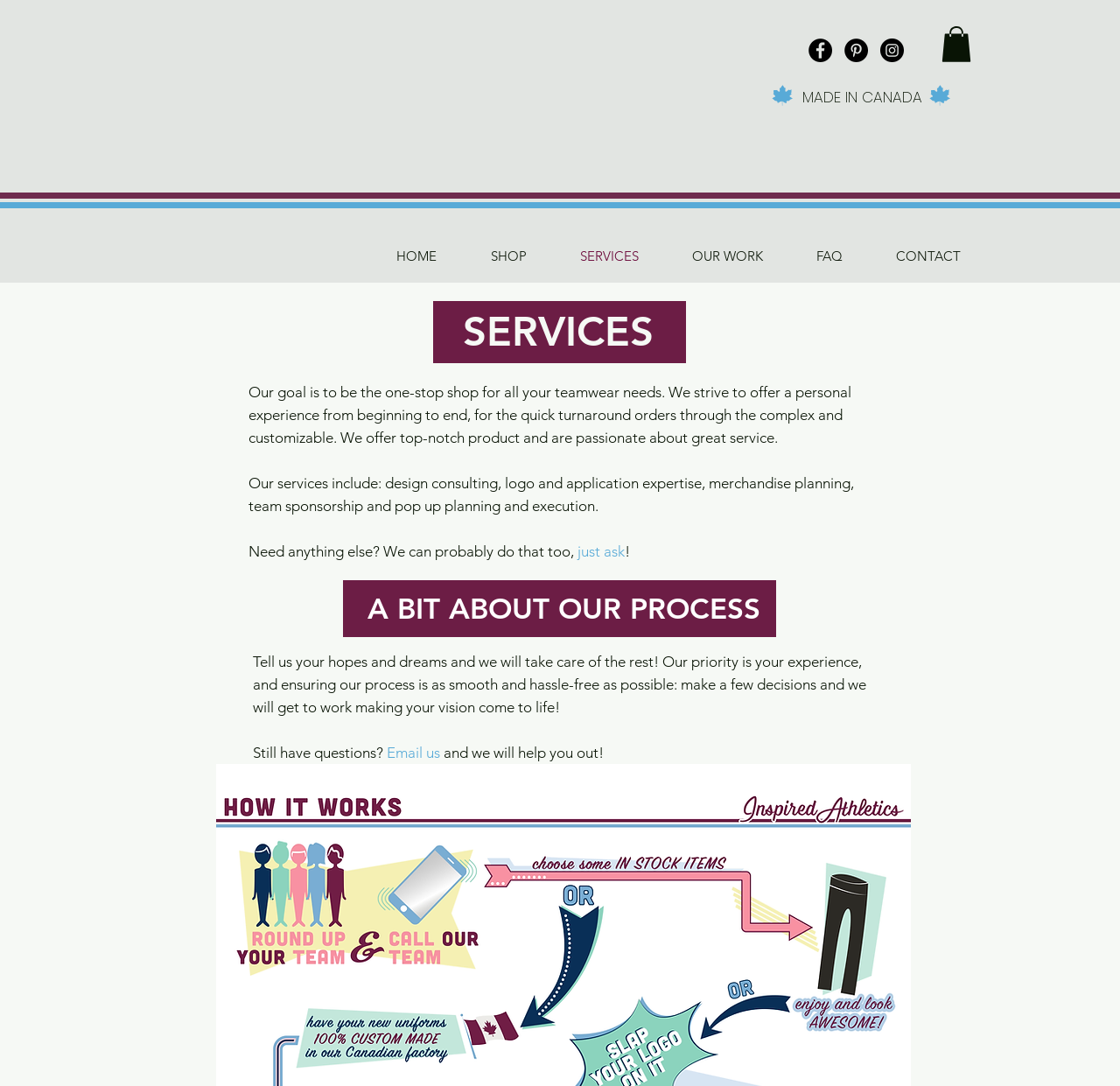Provide the bounding box coordinates of the HTML element described by the text: "FAQ".

[0.705, 0.216, 0.776, 0.256]